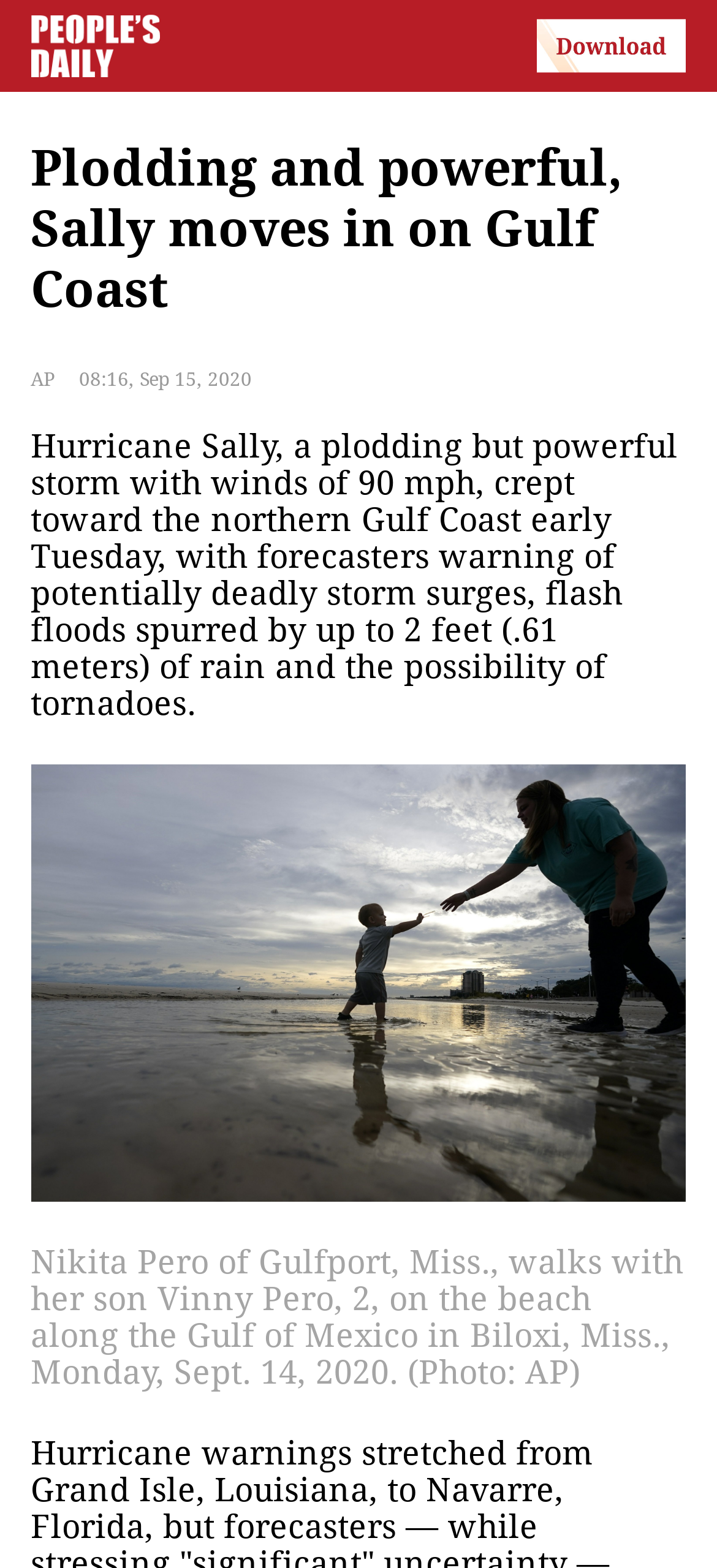What is the age of Vinny Pero?
Please give a detailed and elaborate explanation in response to the question.

I found the answer by reading the caption of the image, which states 'Nikita Pero of Gulfport, Miss., walks with her son Vinny Pero, 2, on the beach along the Gulf of Mexico in Biloxi, Miss., Monday, Sept. 14, 2020.'